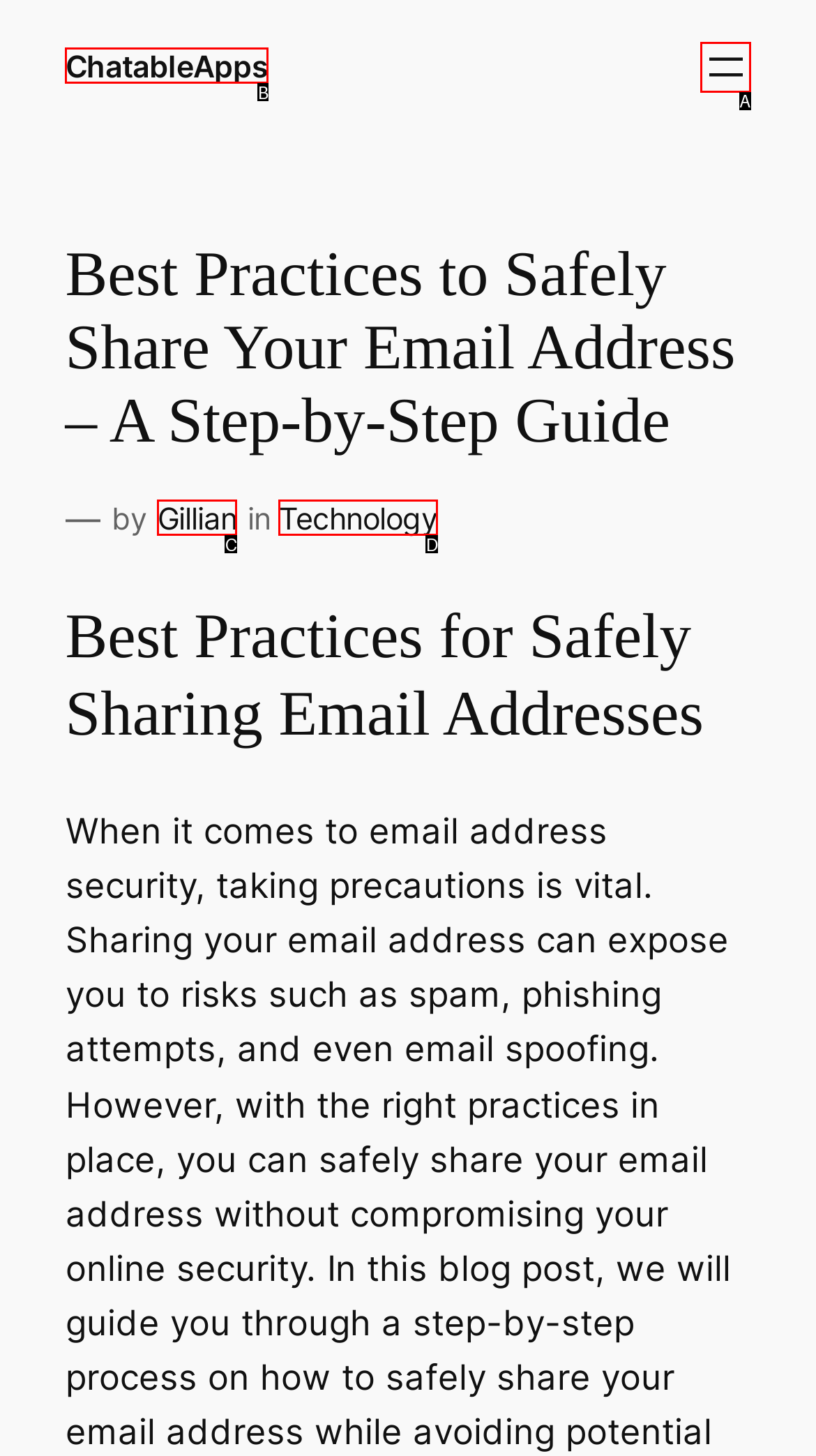What letter corresponds to the UI element described here: aria-label="Open menu"
Reply with the letter from the options provided.

A